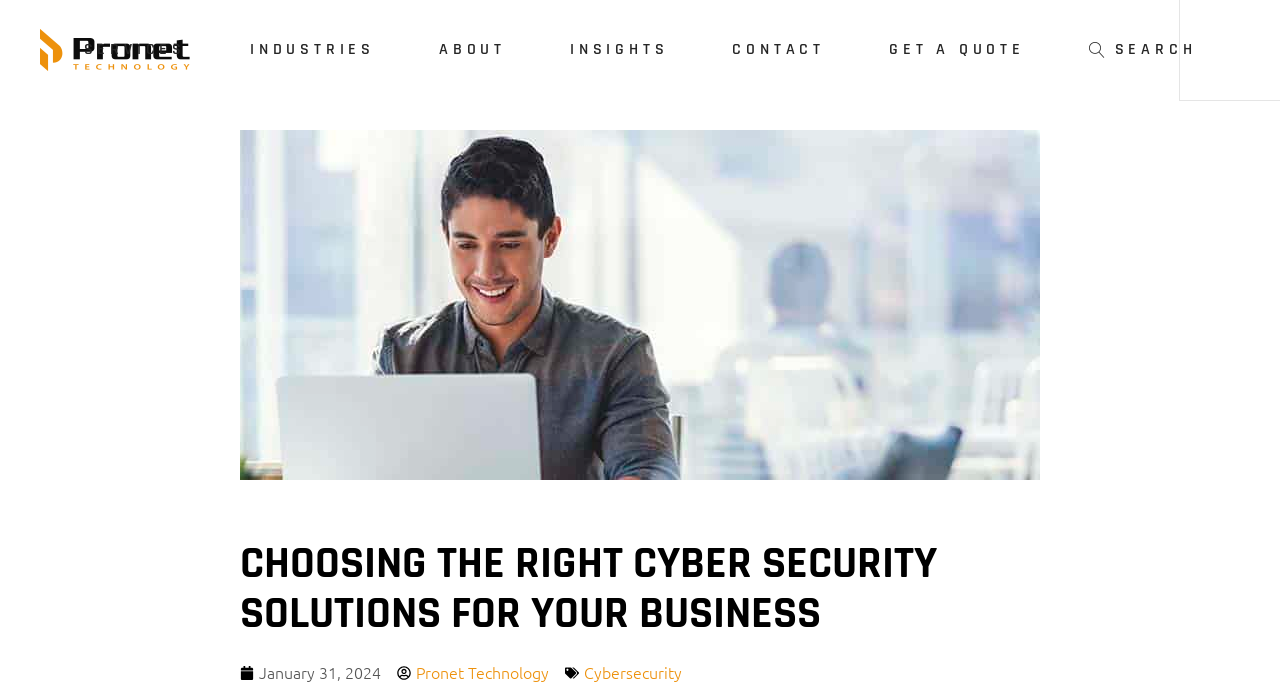Determine the bounding box coordinates for the clickable element to execute this instruction: "Read about Cybersecurity". Provide the coordinates as four float numbers between 0 and 1, i.e., [left, top, right, bottom].

[0.456, 0.948, 0.533, 0.98]